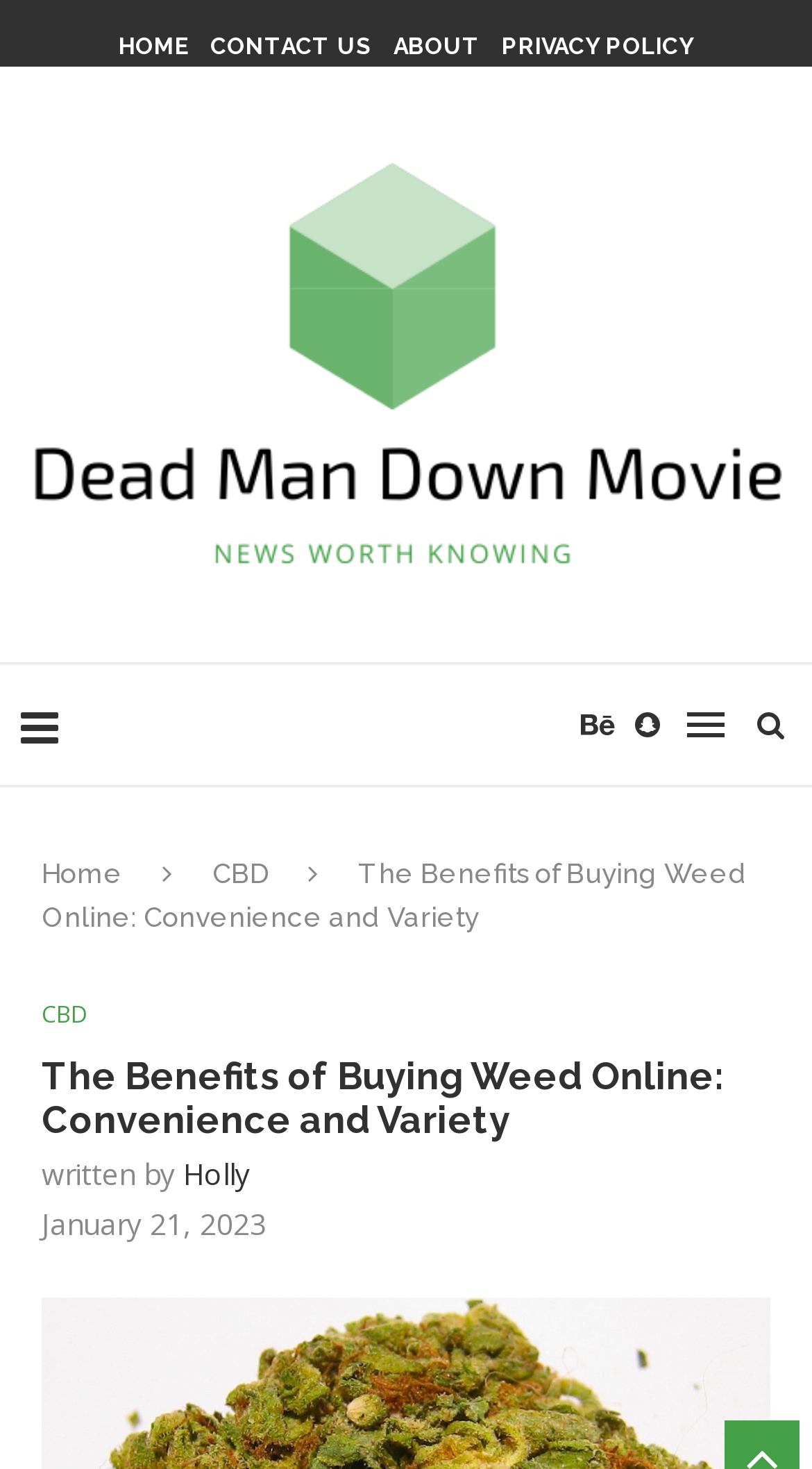Determine the bounding box for the UI element that matches this description: "Holly".

[0.226, 0.785, 0.308, 0.812]